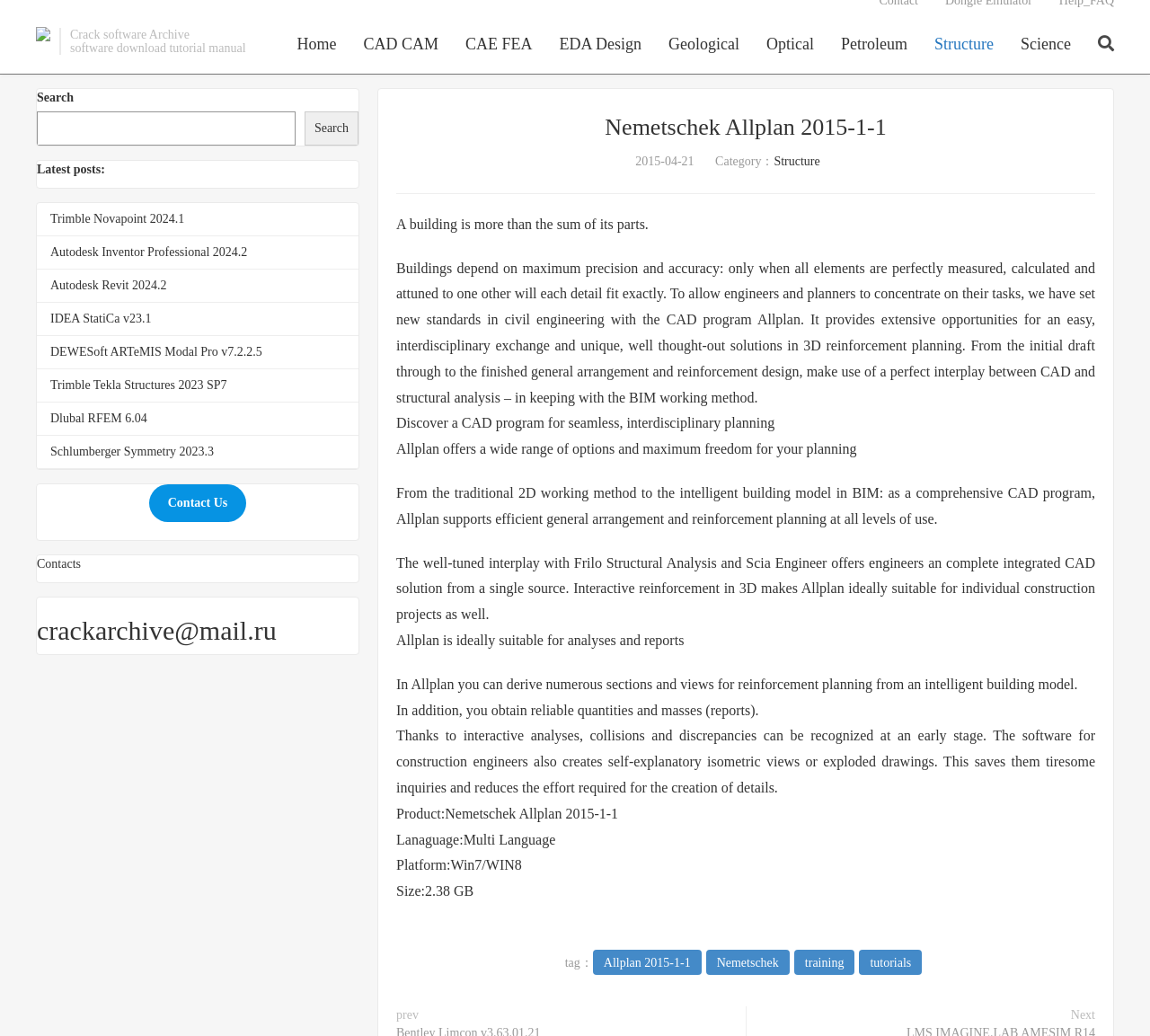Provide a thorough description of the webpage's content and layout.

This webpage appears to be a software download page, specifically for Nemetschek Allplan 2015-1-1, a CAD program for civil engineering. 

At the top of the page, there is a header section with a link to "Crack software Archive" and an image with the same name. Below this, there is a navigation menu with links to "Home", "CAD CAM", "CAE FEA", and other categories. 

On the left side of the page, there is a search bar with a "Search" button. Below the search bar, there is a section titled "Latest posts" with links to other software downloads, such as Trimble Novapoint 2024.1 and Autodesk Revit 2024.2.

The main content of the page is divided into two sections. The top section has a heading "Nemetschek Allplan 2015-1-1" and a link to the same name. Below this, there is a brief description of the software, stating that it provides extensive opportunities for easy, interdisciplinary exchange and unique solutions in 3D reinforcement planning.

The bottom section of the main content has several paragraphs of text describing the features and benefits of Allplan, including its ability to support efficient general arrangement and reinforcement planning, its well-tuned interplay with Frilo Structural Analysis and Scia Engineer, and its suitability for analyses and reports. 

There are also several static text elements on the page, including "Product:Nemetschek Allplan 2015-1-1", "Language:Multi Language", "Platform:Win7/WIN8", and "Size:2.38 GB". Additionally, there are links to "tag", "Allplan 2015-1-1", "Nemetschek", "training", and "tutorials" at the bottom of the page.